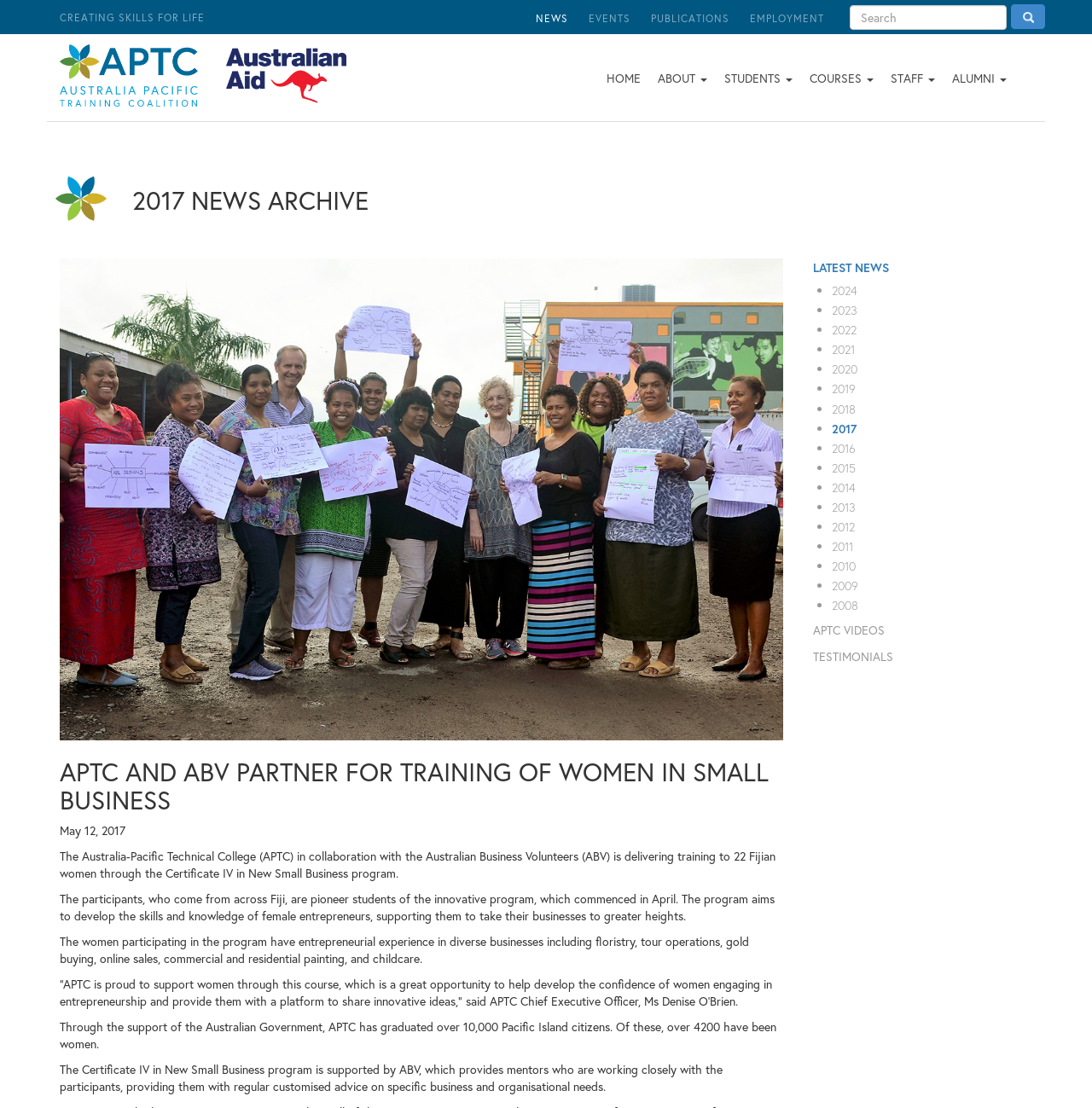Locate the bounding box coordinates of the area where you should click to accomplish the instruction: "Search for something".

[0.778, 0.005, 0.922, 0.027]